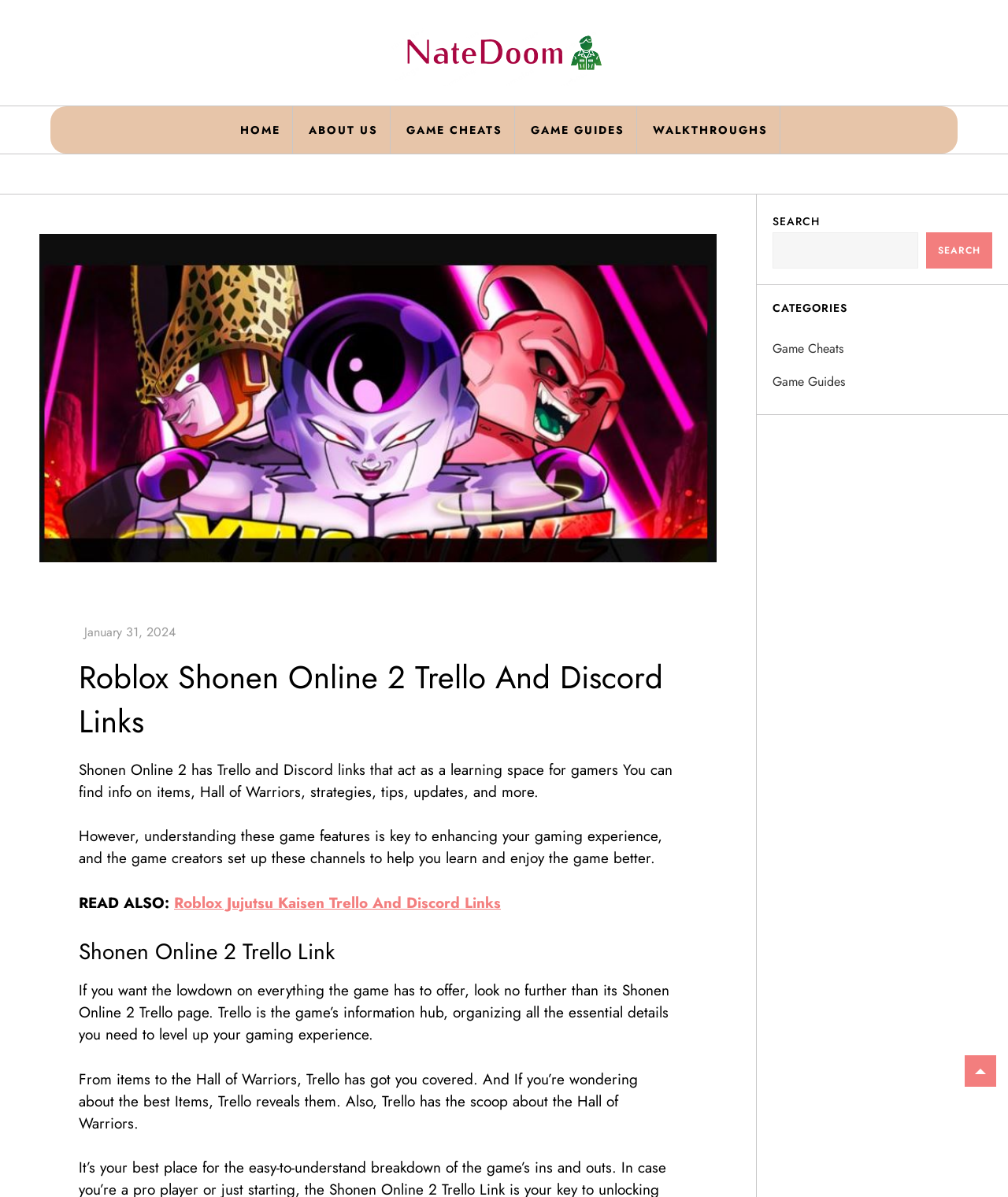Find the bounding box coordinates for the area that must be clicked to perform this action: "View Game Cheats".

[0.766, 0.282, 0.837, 0.3]